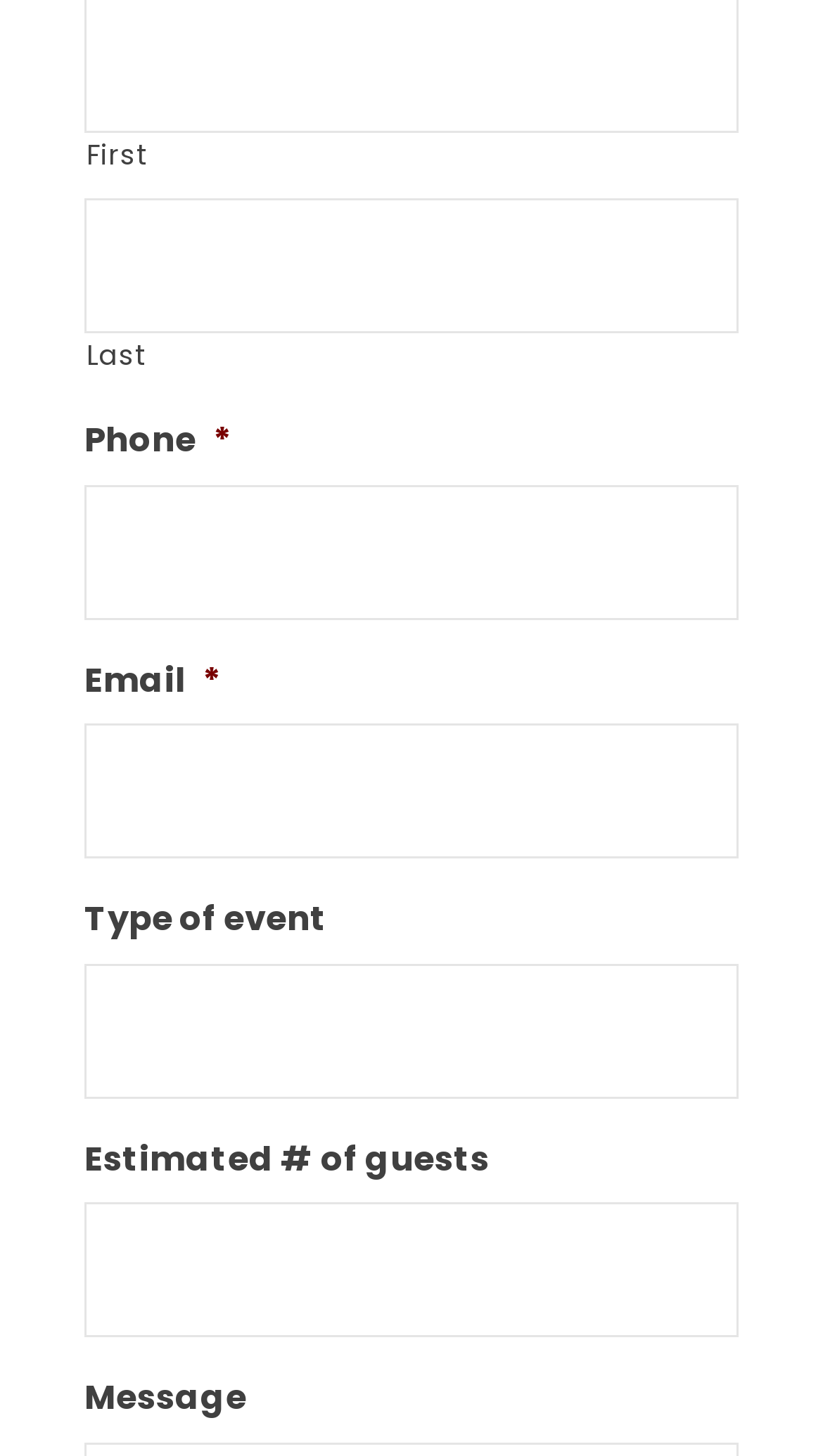Determine the bounding box for the UI element as described: "parent_node: Last name="input_1.6"". The coordinates should be represented as four float numbers between 0 and 1, formatted as [left, top, right, bottom].

[0.103, 0.136, 0.897, 0.229]